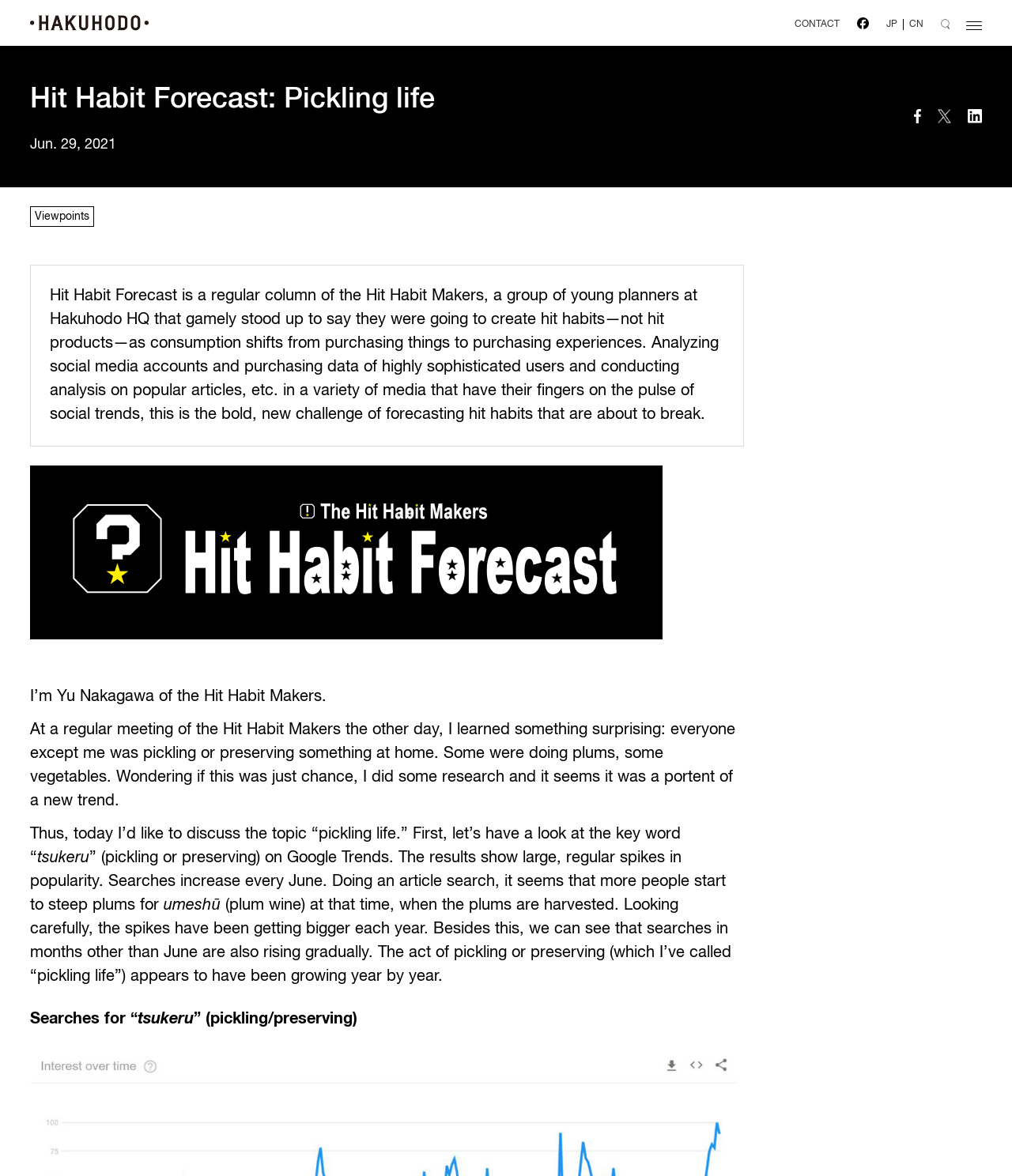What is the topic of discussion?
Craft a detailed and extensive response to the question.

The topic of discussion is 'pickling life' as mentioned in the heading 'Hit Habit Forecast: Pickling life' and further explained in the article. The author, Yu Nakagawa, discusses how he learned about the trend of pickling or preserving food at home and its increasing popularity.